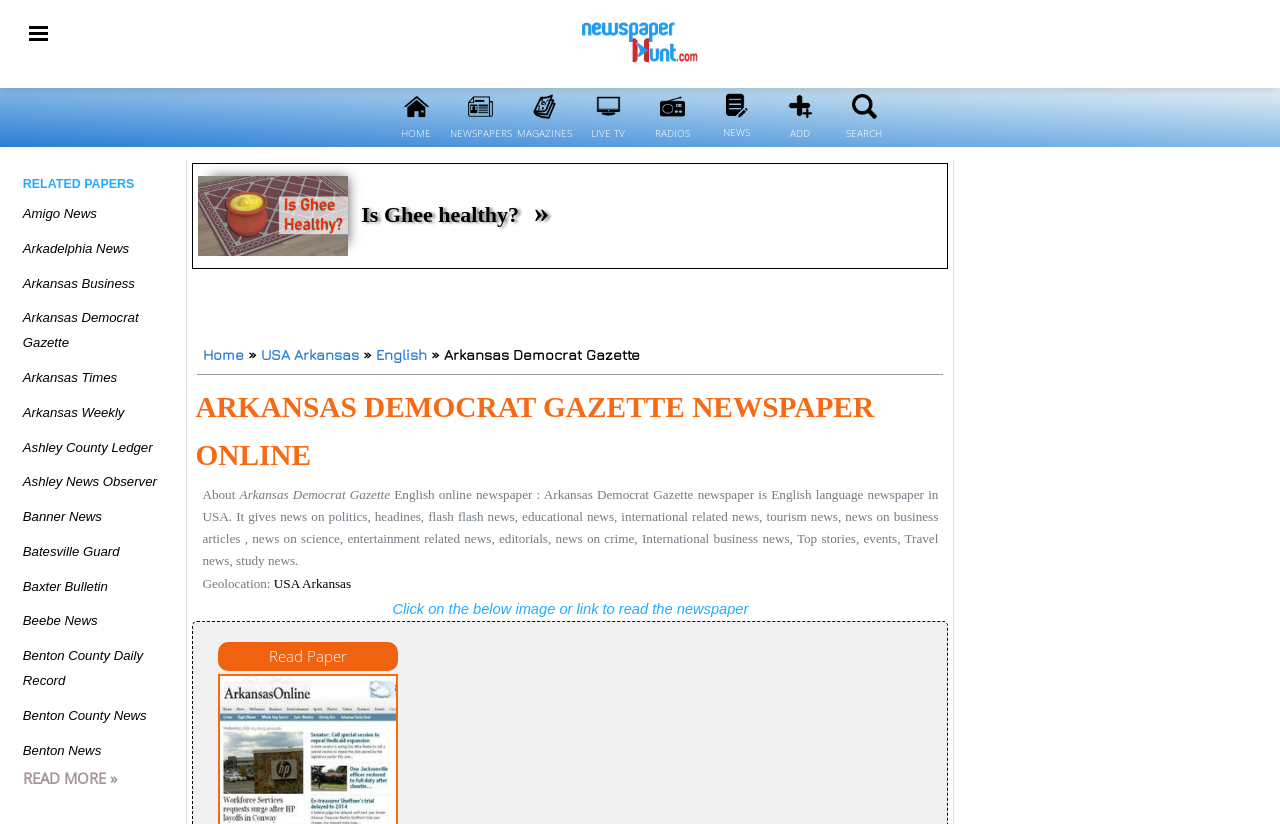Can you determine the bounding box coordinates of the area that needs to be clicked to fulfill the following instruction: "read Arkansas Democrat Gazette newspaper"?

[0.171, 0.78, 0.311, 0.814]